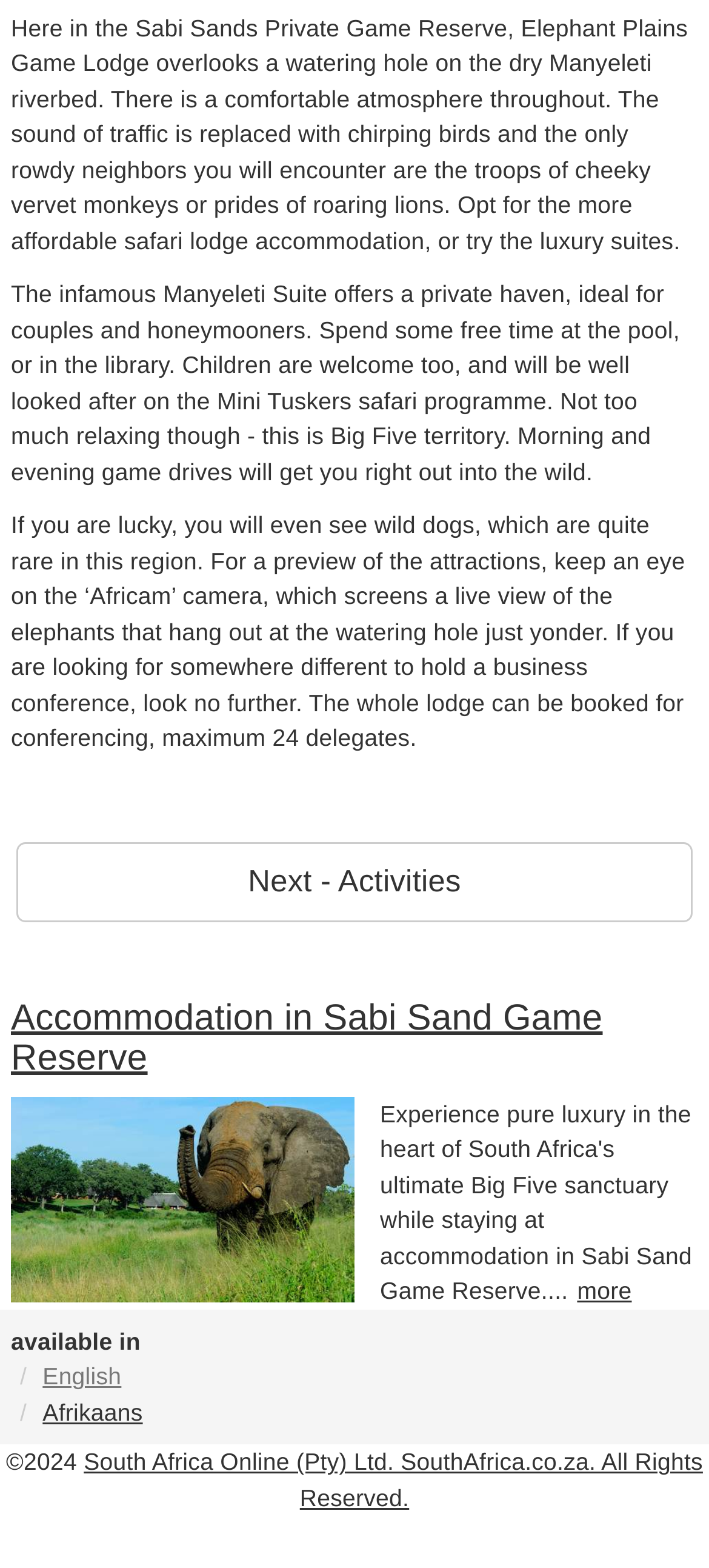Provide the bounding box coordinates of the UI element that matches the description: "more".

[0.814, 0.815, 0.891, 0.832]